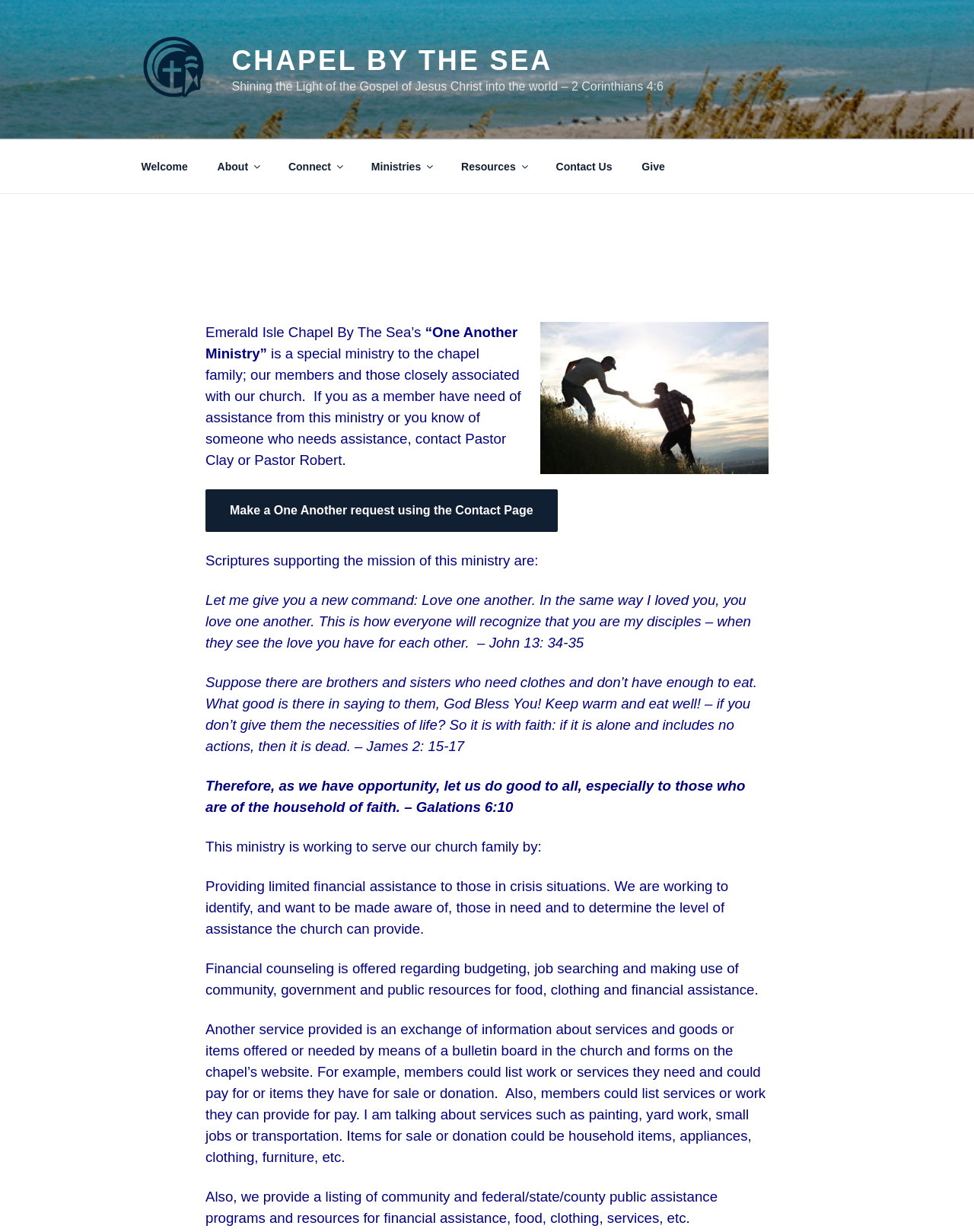Determine the bounding box coordinates of the clickable region to follow the instruction: "Click the 'Contact Us' link".

[0.557, 0.12, 0.642, 0.15]